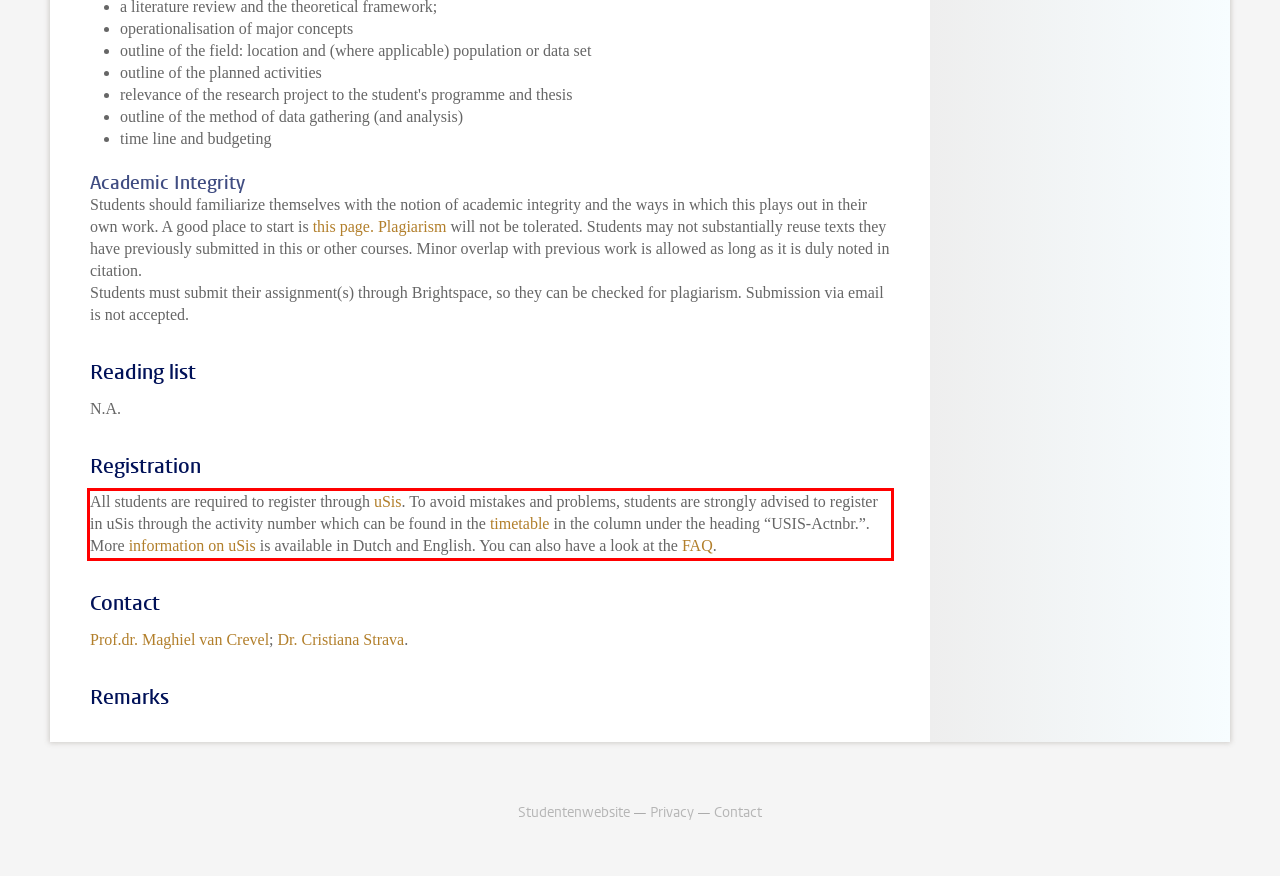Please examine the webpage screenshot containing a red bounding box and use OCR to recognize and output the text inside the red bounding box.

All students are required to register through uSis. To avoid mistakes and problems, students are strongly advised to register in uSis through the activity number which can be found in the timetable in the column under the heading “USIS-Actnbr.”. More information on uSis is available in Dutch and English. You can also have a look at the FAQ.